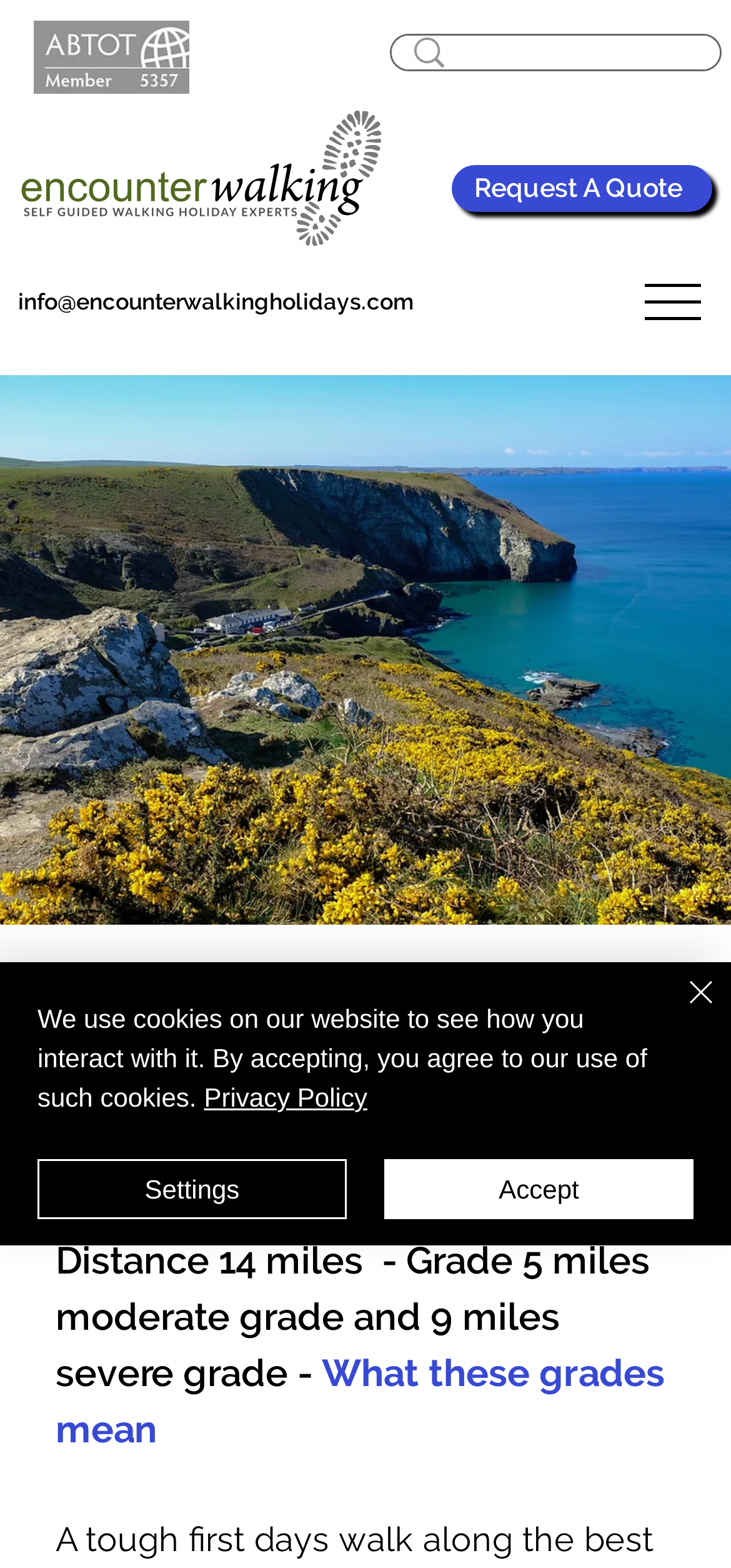Find the UI element described as: "What these grades mean" and predict its bounding box coordinates. Ensure the coordinates are four float numbers between 0 and 1, [left, top, right, bottom].

[0.076, 0.861, 0.922, 0.925]